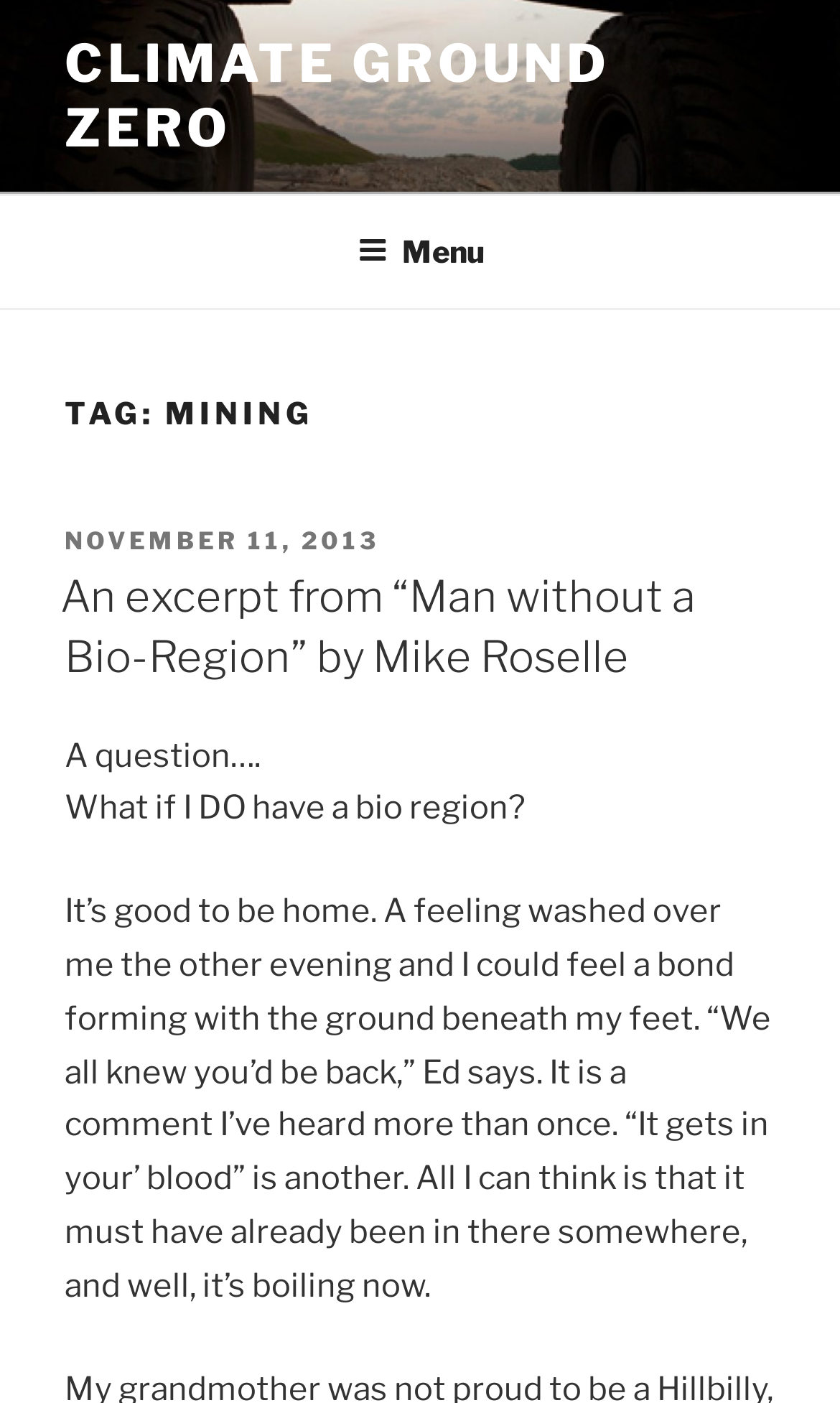Please predict the bounding box coordinates (top-left x, top-left y, bottom-right x, bottom-right y) for the UI element in the screenshot that fits the description: Menu

[0.388, 0.141, 0.612, 0.216]